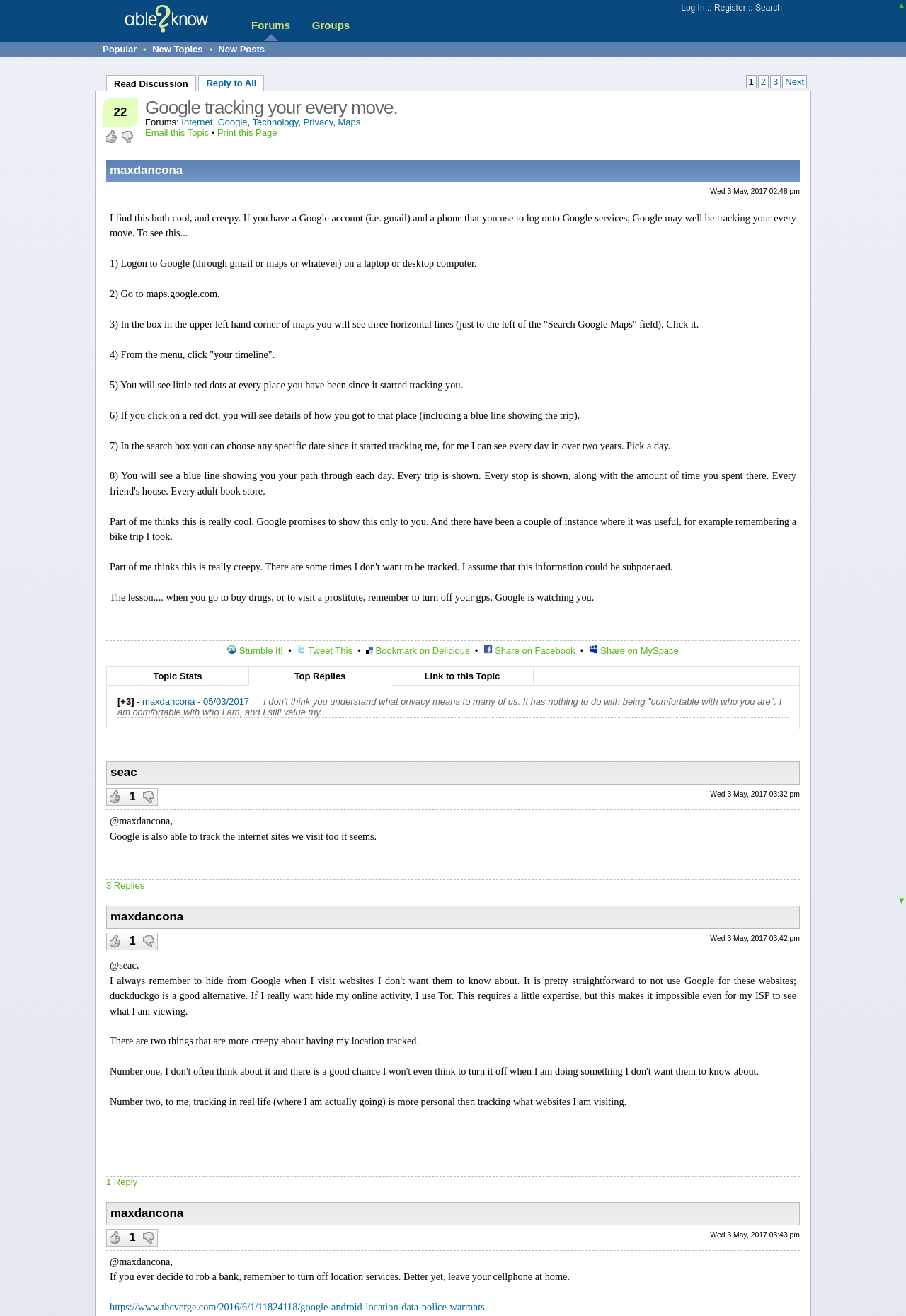Respond with a single word or phrase:
Who started this discussion?

maxdancona